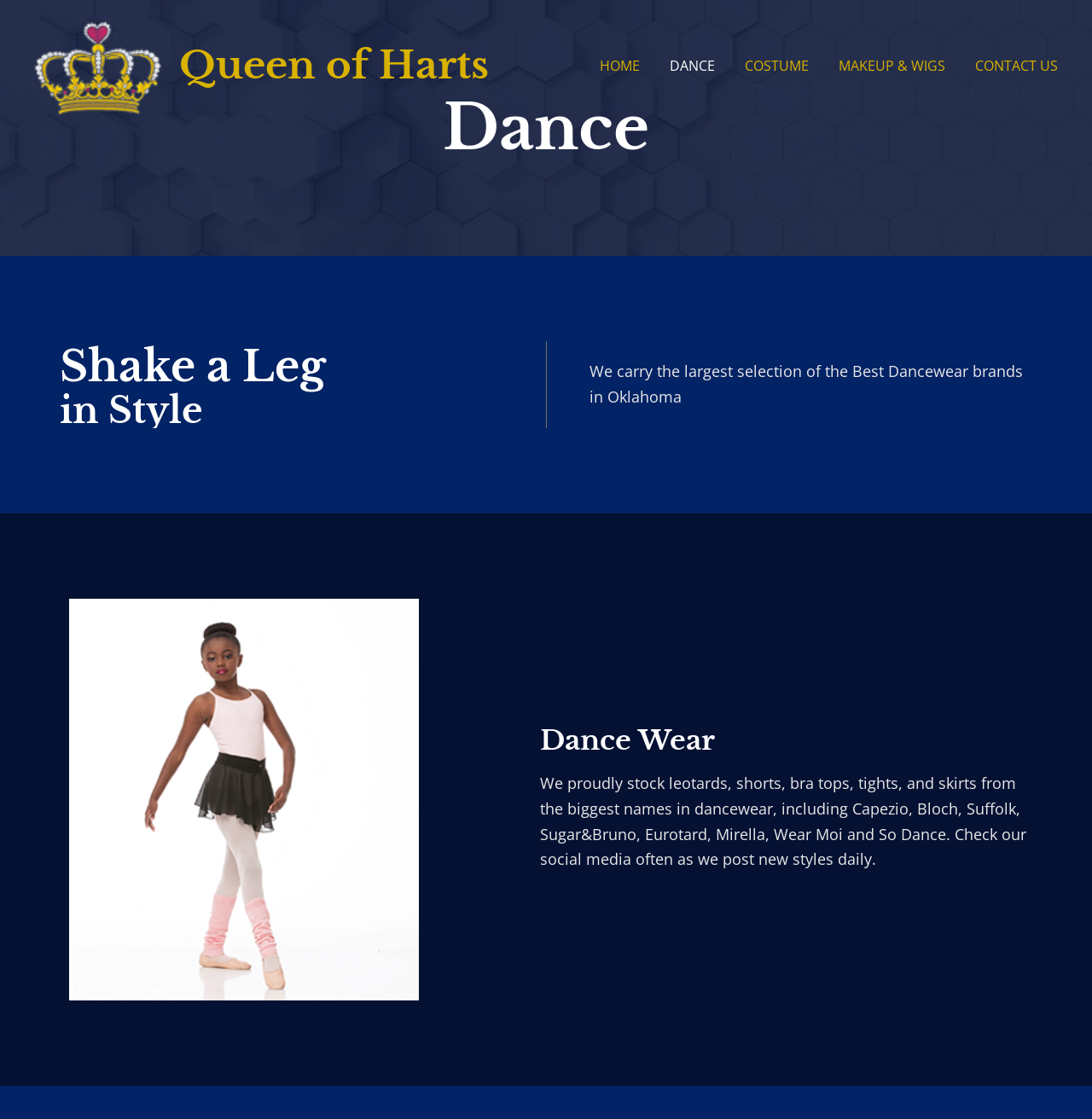Provide the bounding box coordinates of the UI element that matches the description: "Makeup & Wigs".

[0.768, 0.053, 0.866, 0.065]